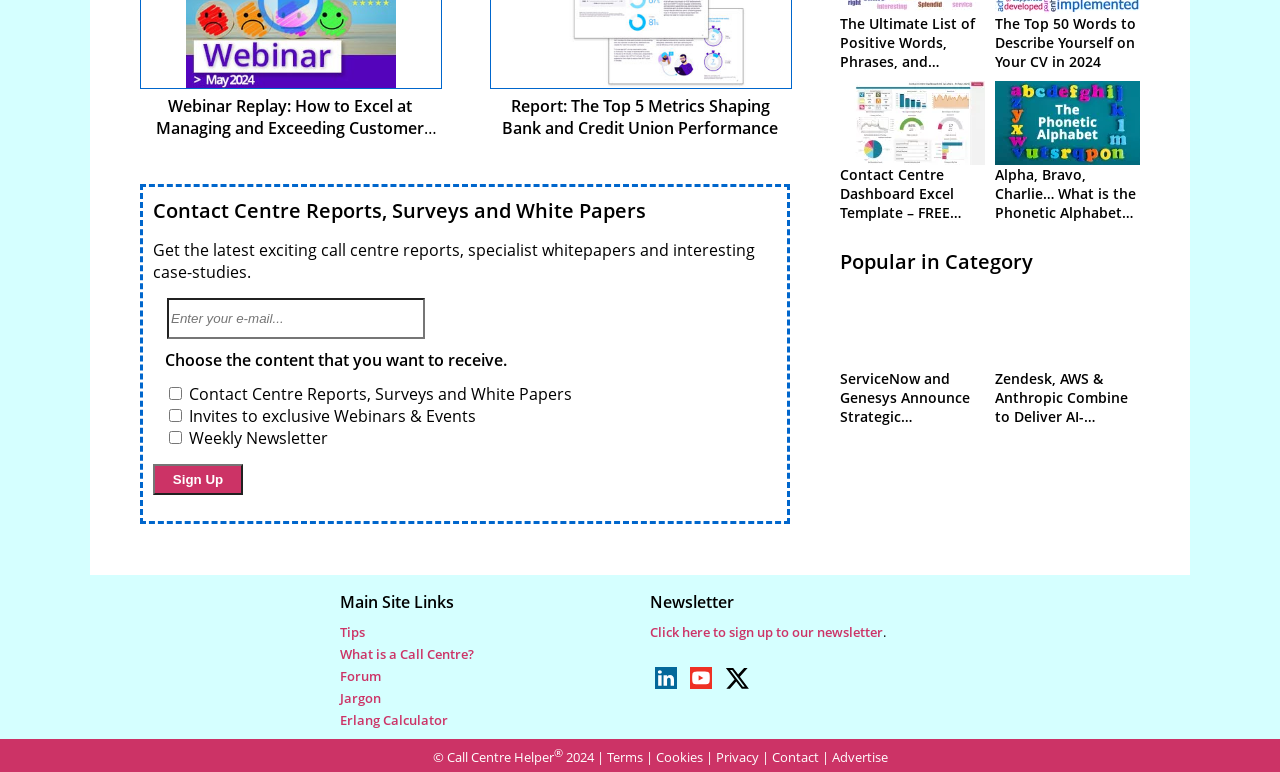Pinpoint the bounding box coordinates of the clickable element to carry out the following instruction: "Read the report on The Top 5 Metrics Shaping Bank and Credit Union Performance."

[0.392, 0.122, 0.608, 0.179]